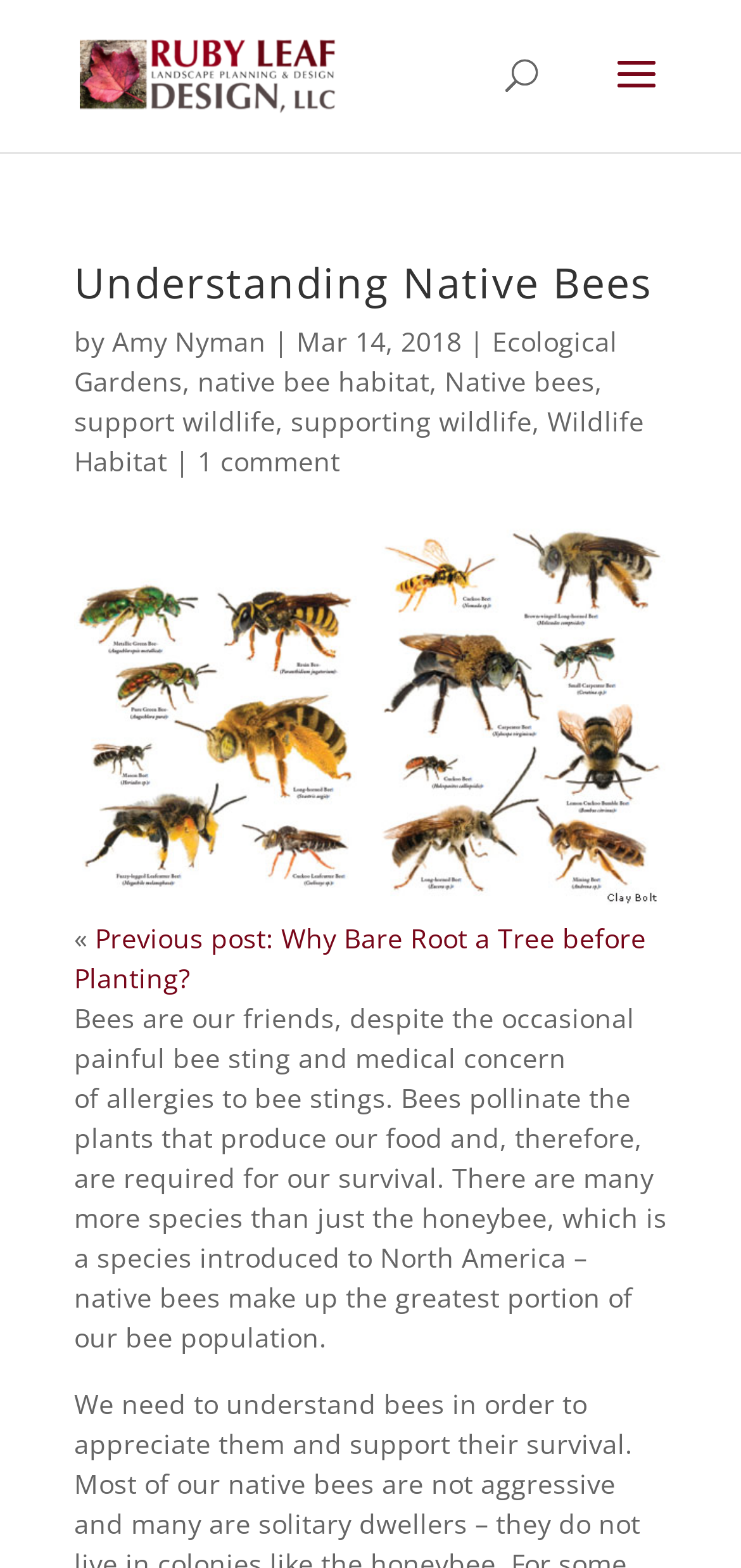Who wrote the article Understanding Native Bees?
Based on the content of the image, thoroughly explain and answer the question.

The author of the article can be found by looking at the text following the heading 'Understanding Native Bees'. The text 'by' is followed by a link with the text 'Amy Nyman', indicating that Amy Nyman is the author of the article.